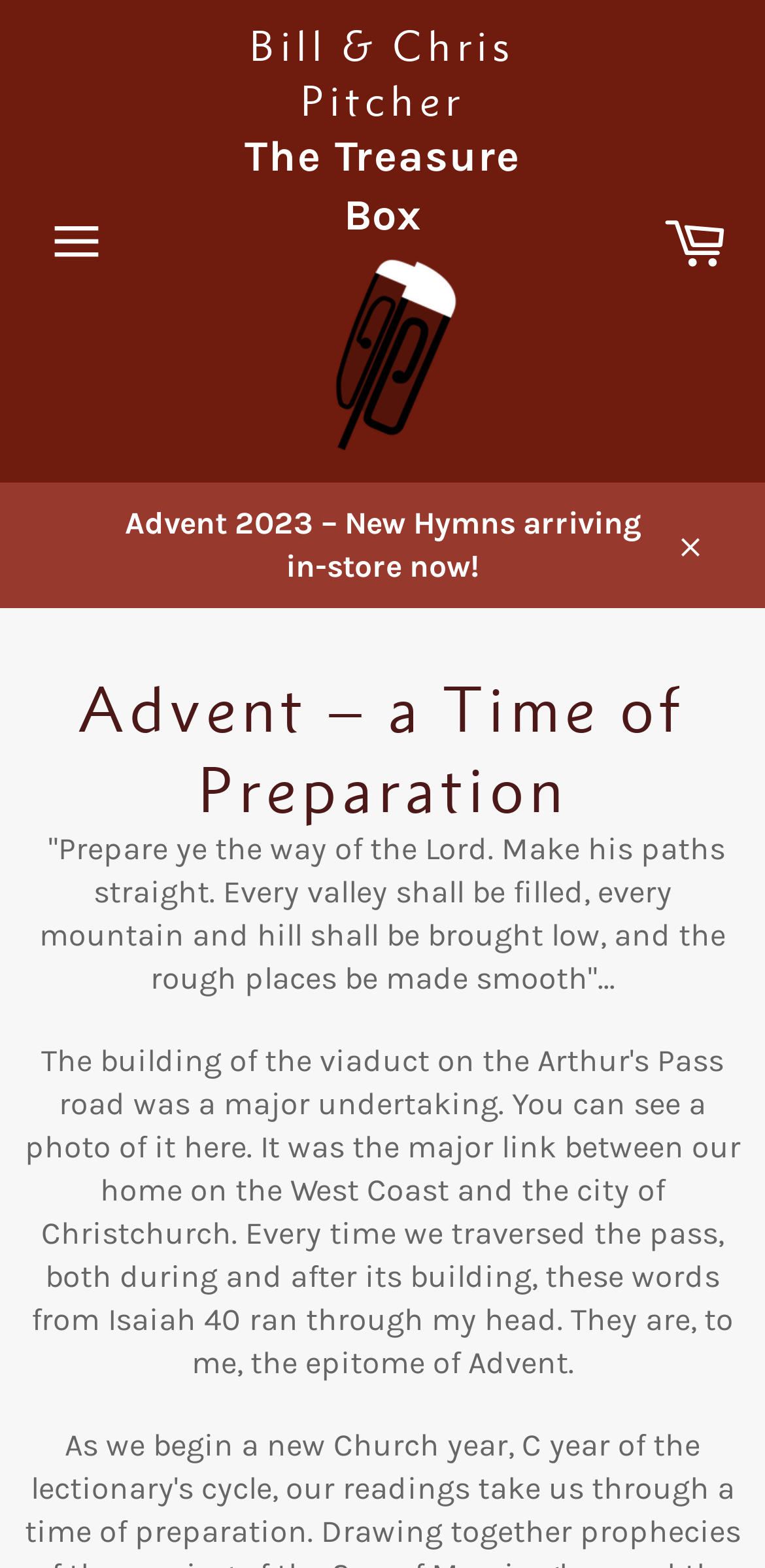Using the given element description, provide the bounding box coordinates (top-left x, top-left y, bottom-right x, bottom-right y) for the corresponding UI element in the screenshot: Bill & Chris Pitcher

[0.263, 0.013, 0.737, 0.081]